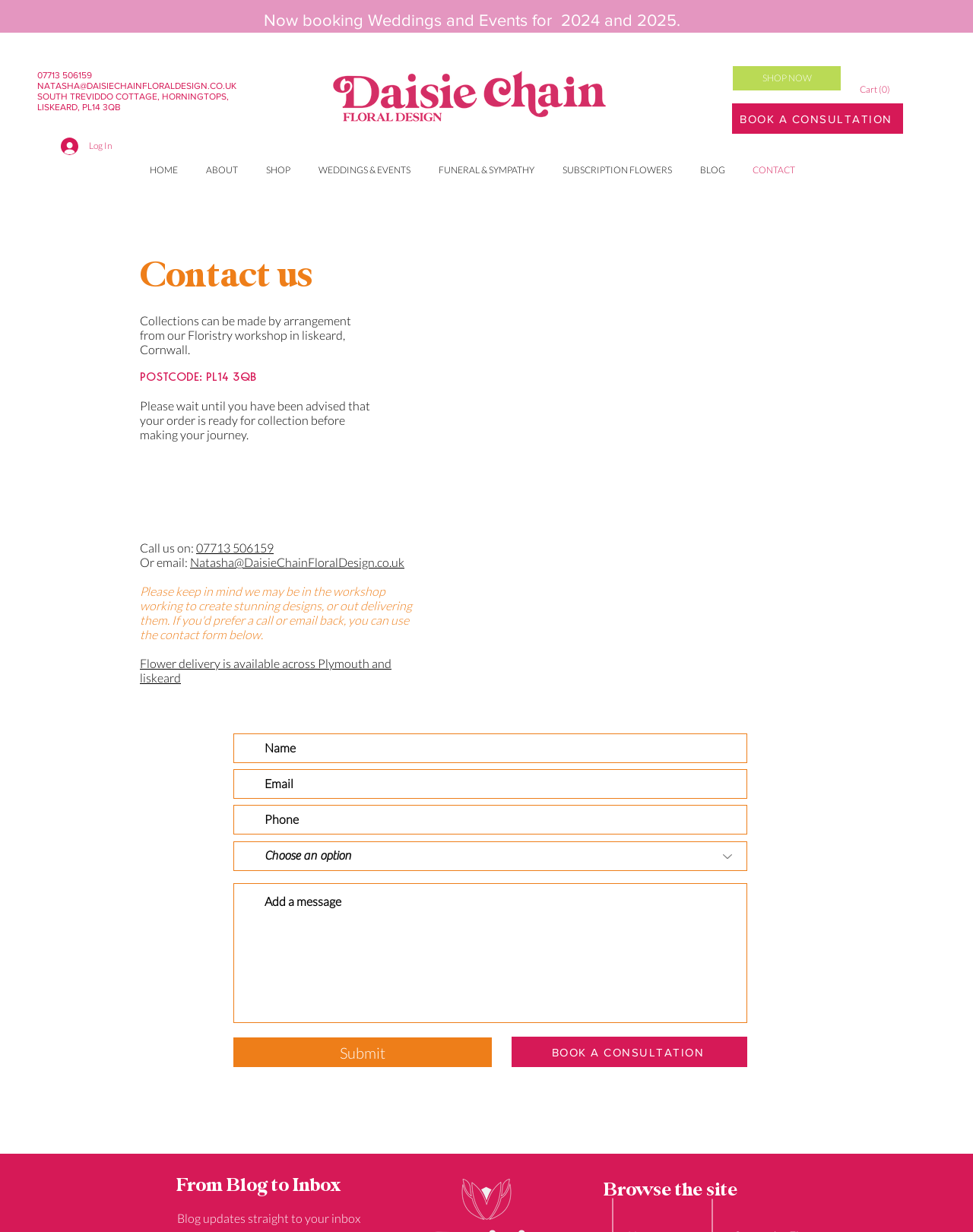Refer to the image and provide an in-depth answer to the question: 
What is the postcode of the floristry workshop in Liskeard, Cornwall?

I found the postcode by looking at the StaticText element with the OCR text 'POSTCODE: PL14 3QB' which is located in the contact section of the page.